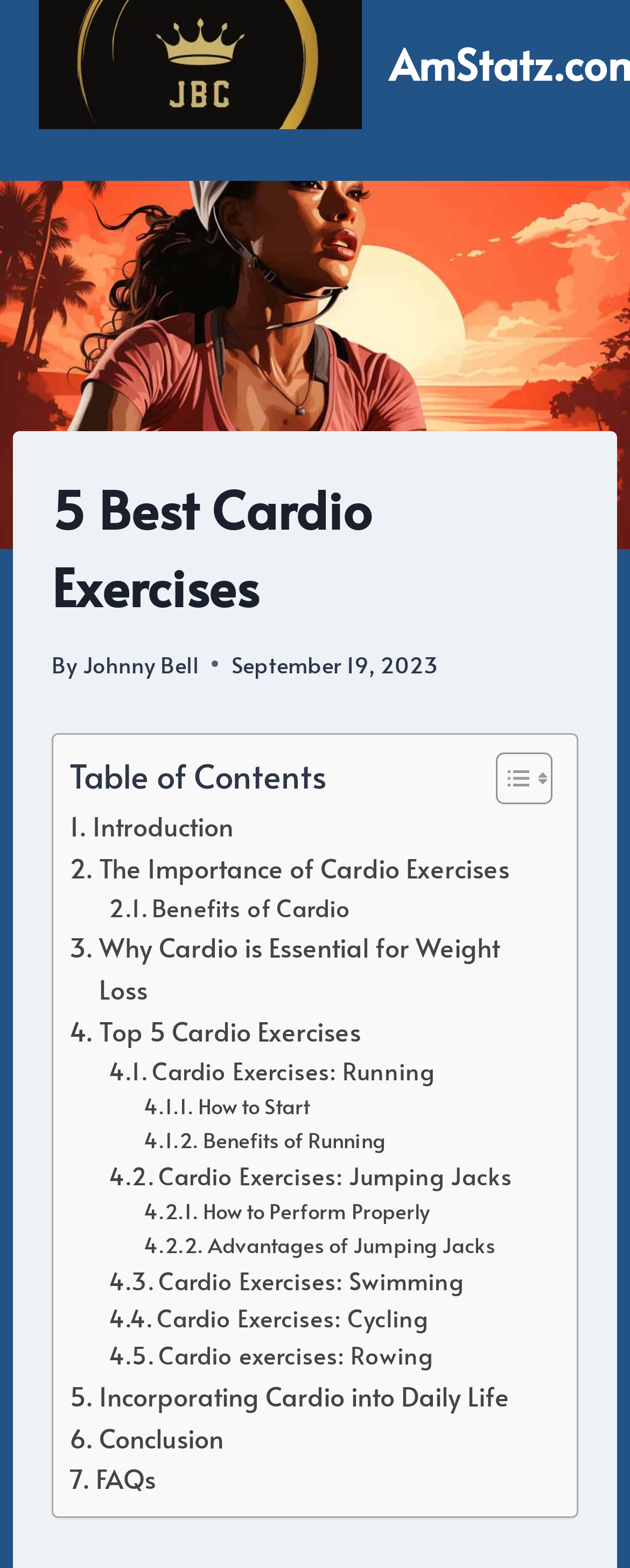Extract the bounding box coordinates for the UI element described by the text: "The Solitude". The coordinates should be in the form of [left, top, right, bottom] with values between 0 and 1.

None